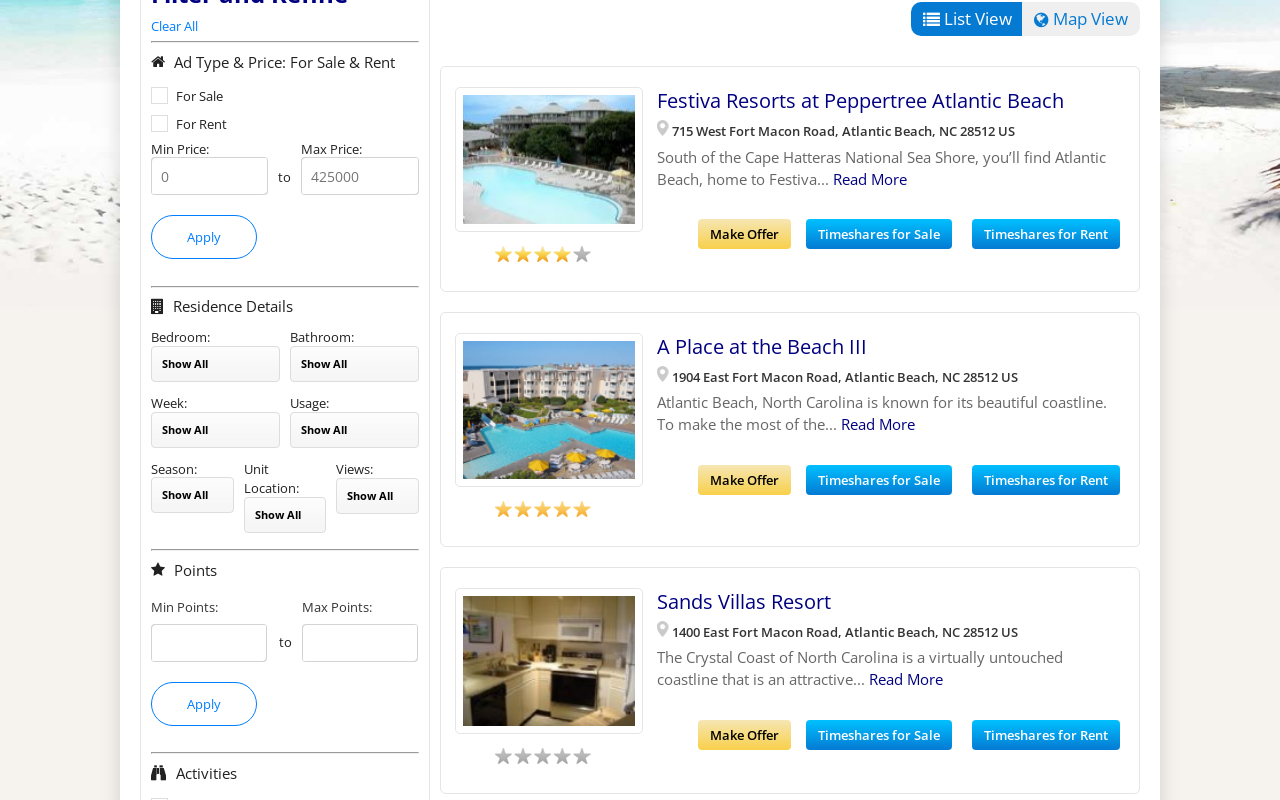Find and provide the bounding box coordinates for the UI element described here: "Apply". The coordinates should be given as four float numbers between 0 and 1: [left, top, right, bottom].

[0.118, 0.269, 0.201, 0.324]